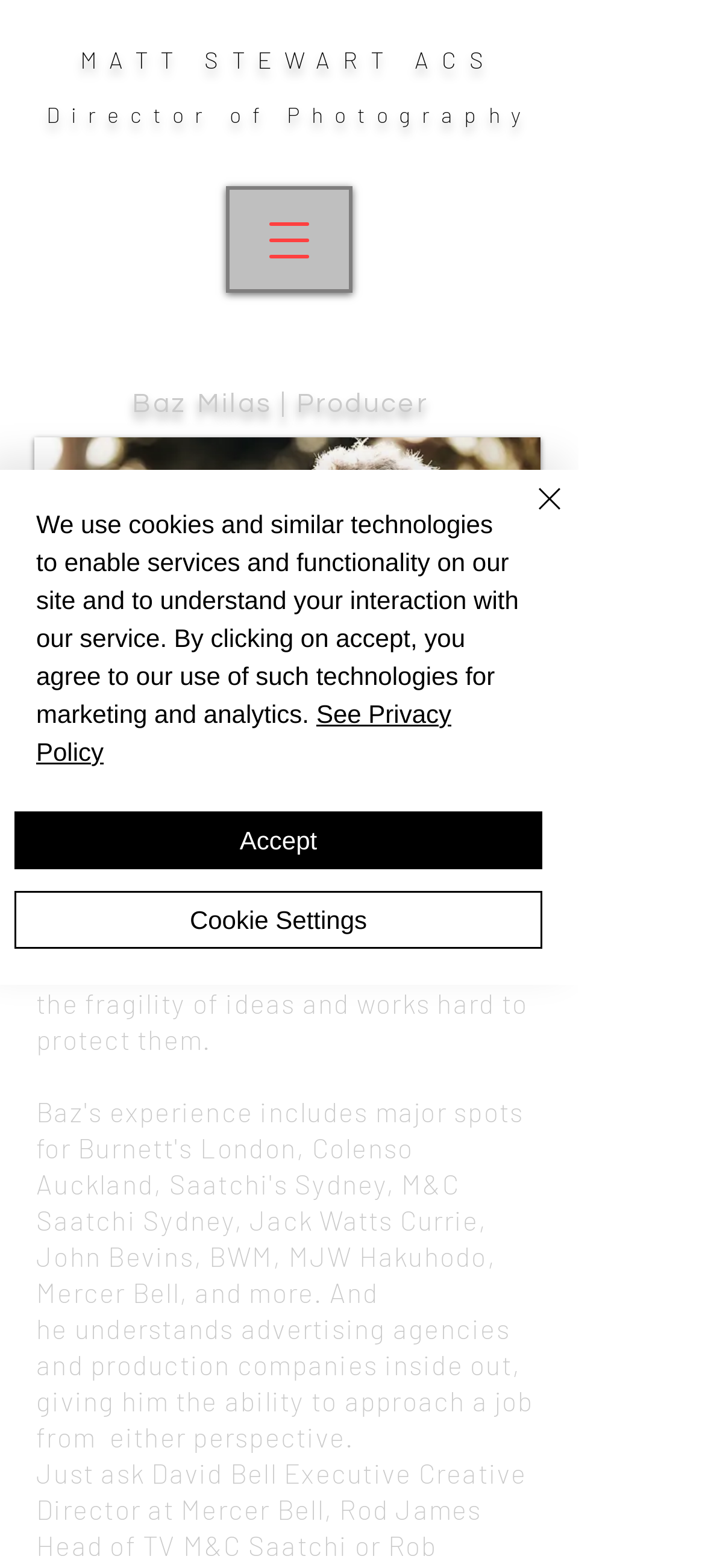What is Matt Stewart's profession?
Refer to the image and answer the question using a single word or phrase.

Director of Photography